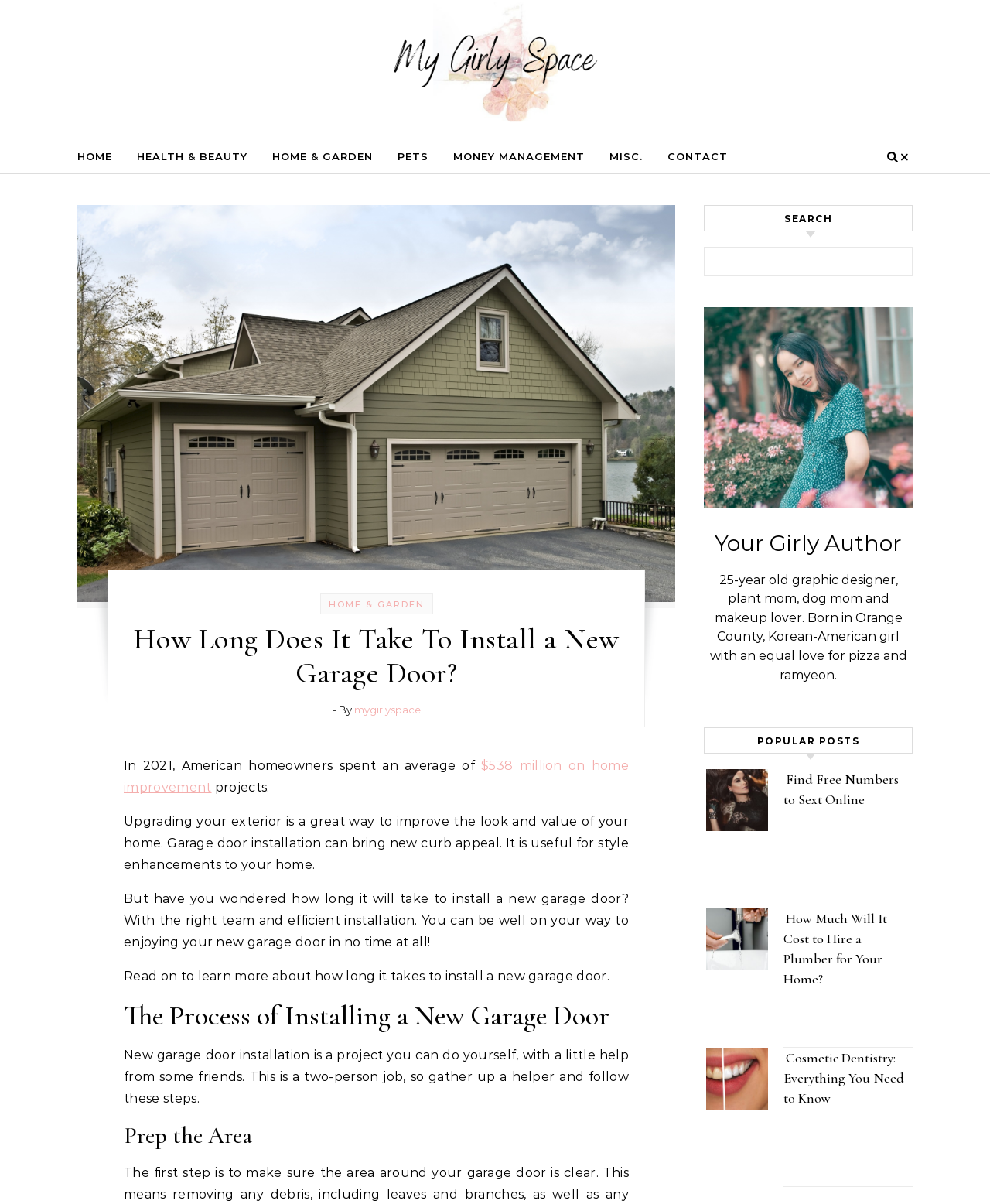Determine the bounding box for the UI element as described: "parent_node: Search for: name="s"". The coordinates should be represented as four float numbers between 0 and 1, formatted as [left, top, right, bottom].

[0.711, 0.205, 0.922, 0.229]